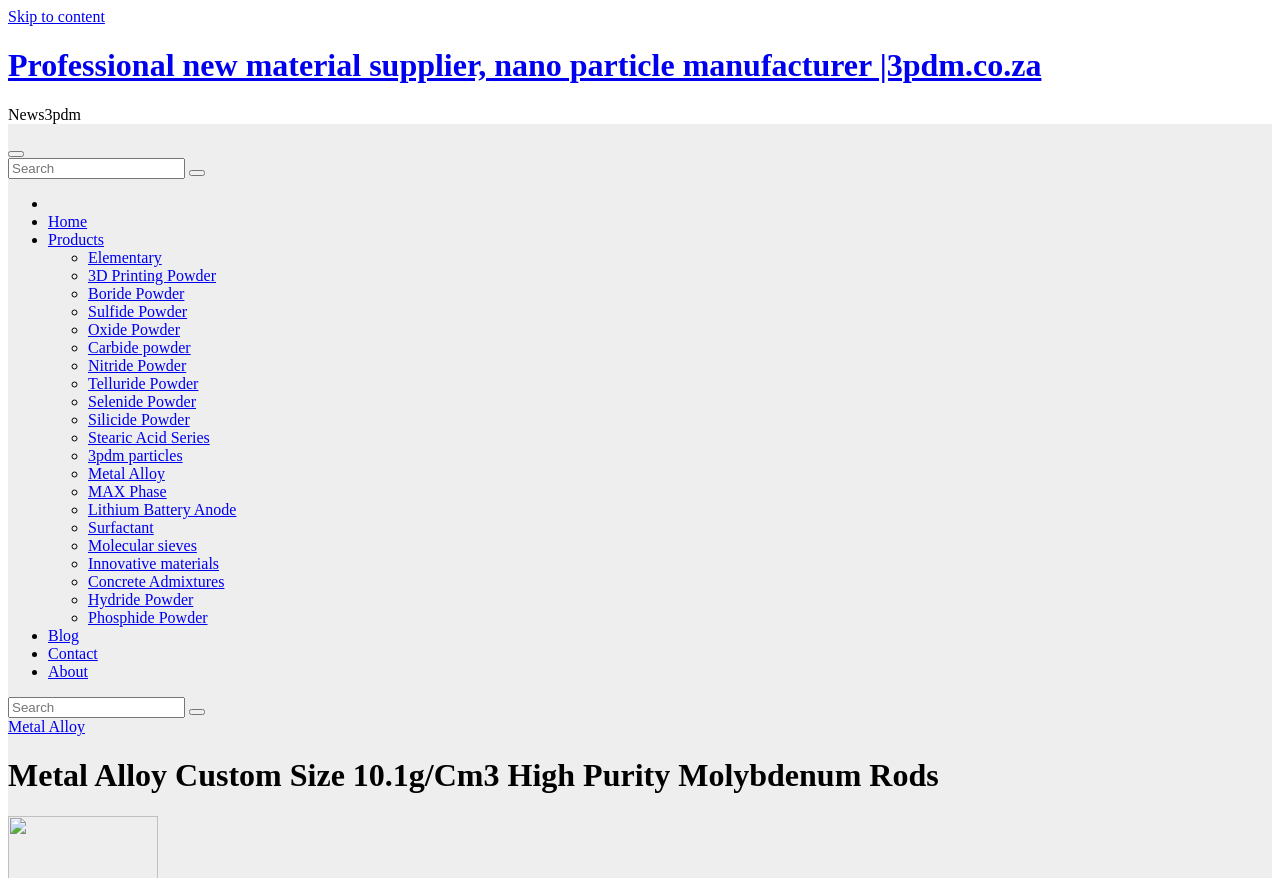Identify the title of the webpage and provide its text content.

Professional new material supplier, nano particle manufacturer |3pdm.co.za